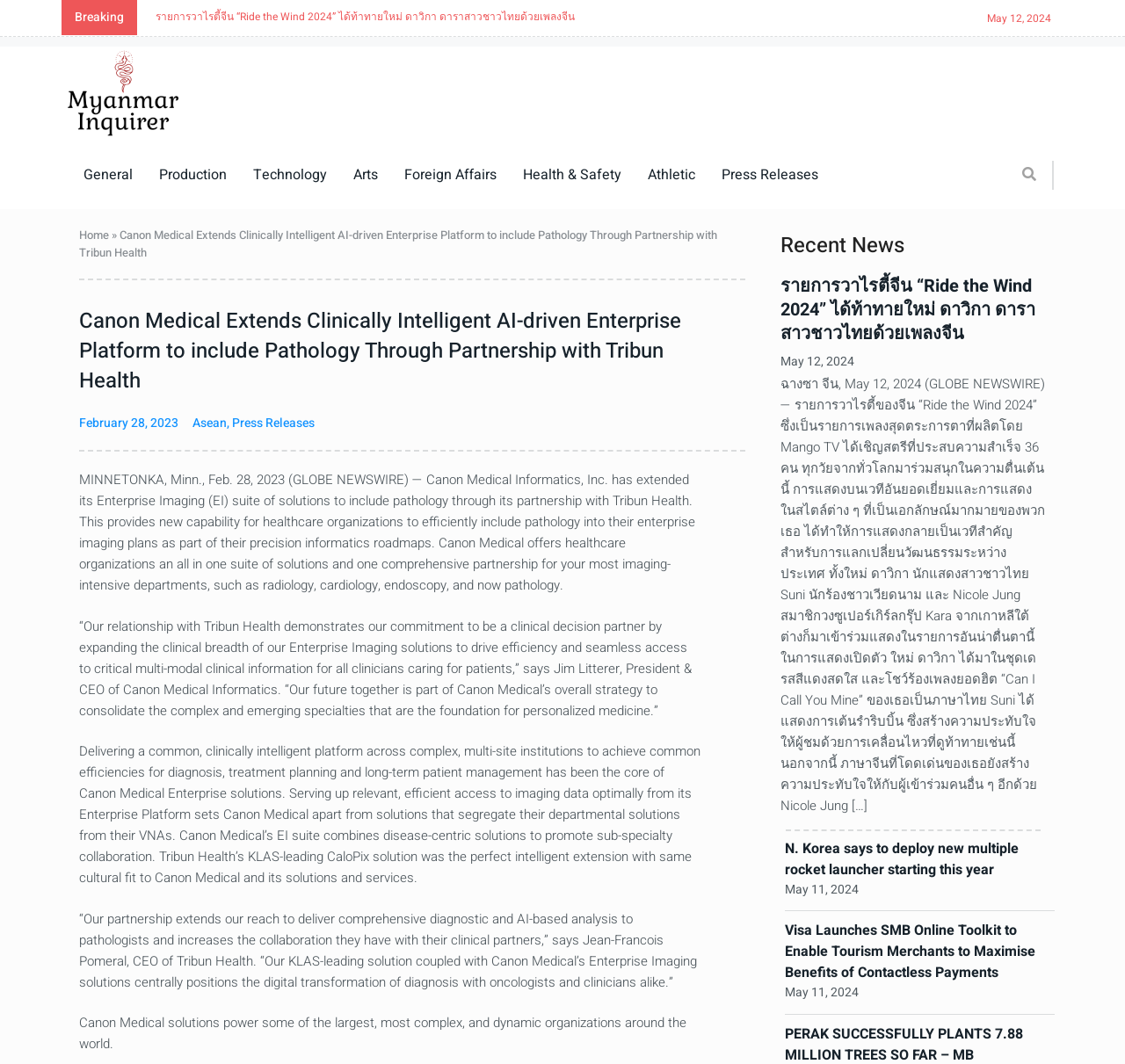Kindly determine the bounding box coordinates of the area that needs to be clicked to fulfill this instruction: "Search for something".

[0.896, 0.151, 0.928, 0.178]